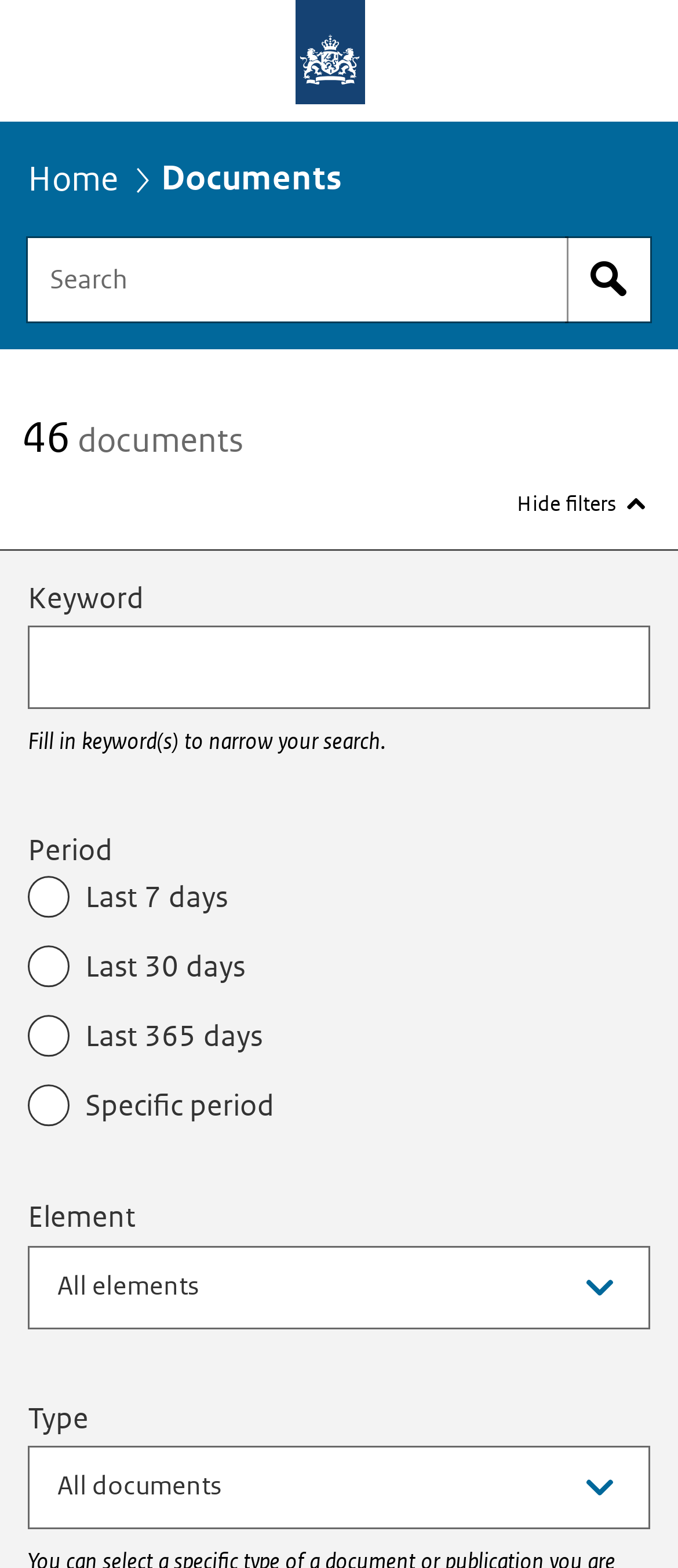What is the default search criteria?
From the image, respond using a single word or phrase.

Keyword